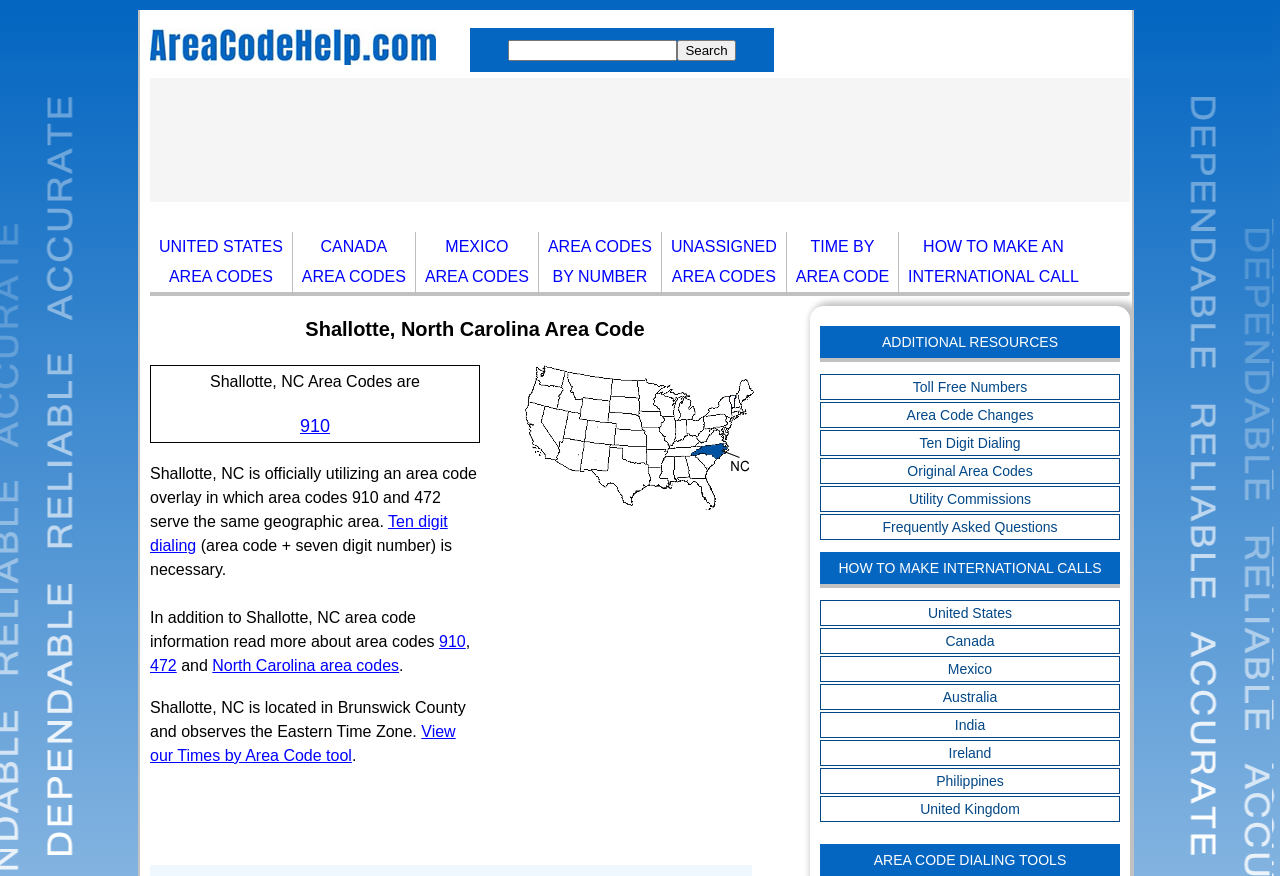Please determine the bounding box coordinates of the element to click on in order to accomplish the following task: "Make an international call to United States". Ensure the coordinates are four float numbers ranging from 0 to 1, i.e., [left, top, right, bottom].

[0.641, 0.686, 0.874, 0.713]